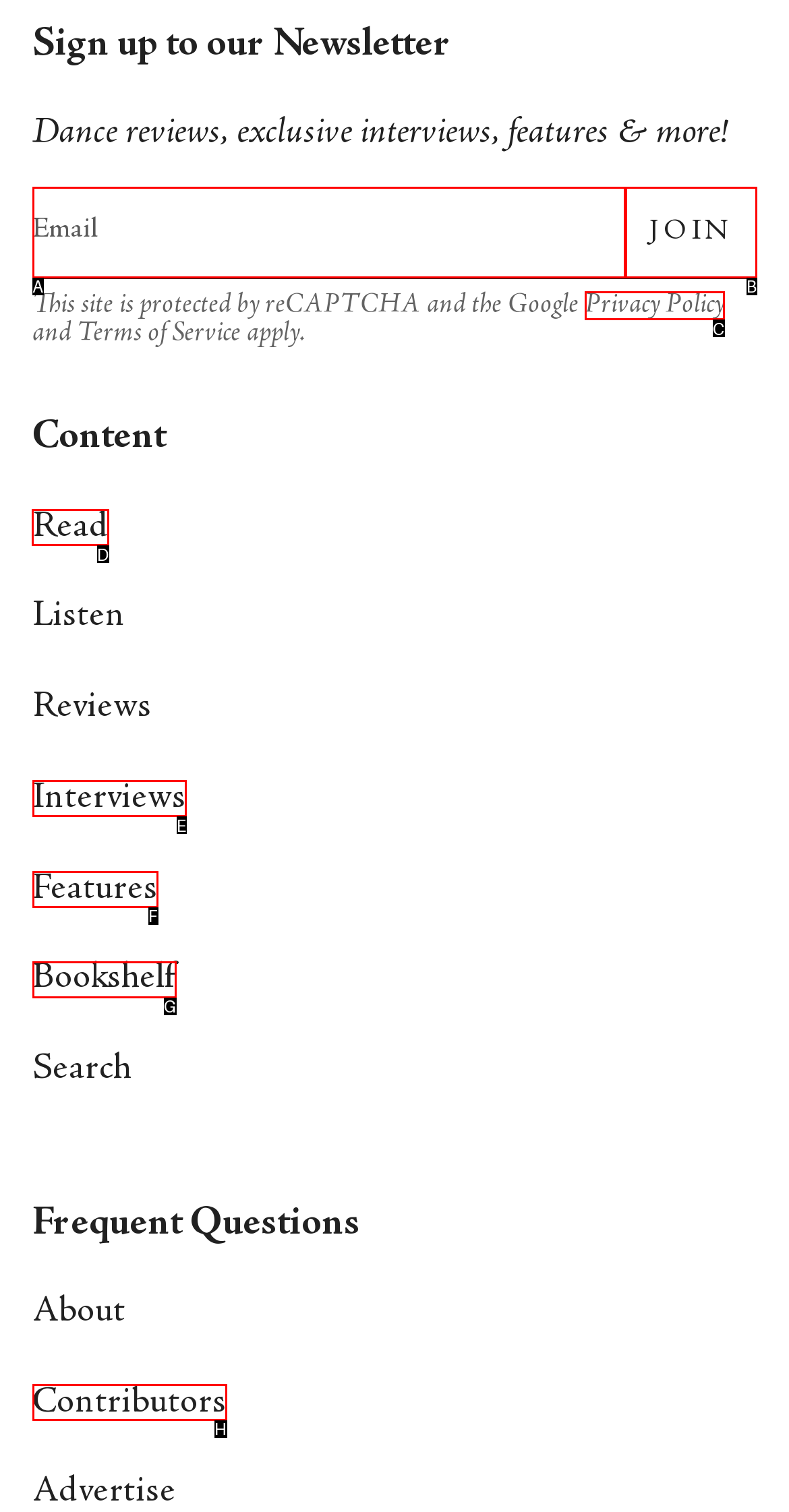Which choice should you pick to execute the task: Read dance reviews
Respond with the letter associated with the correct option only.

D